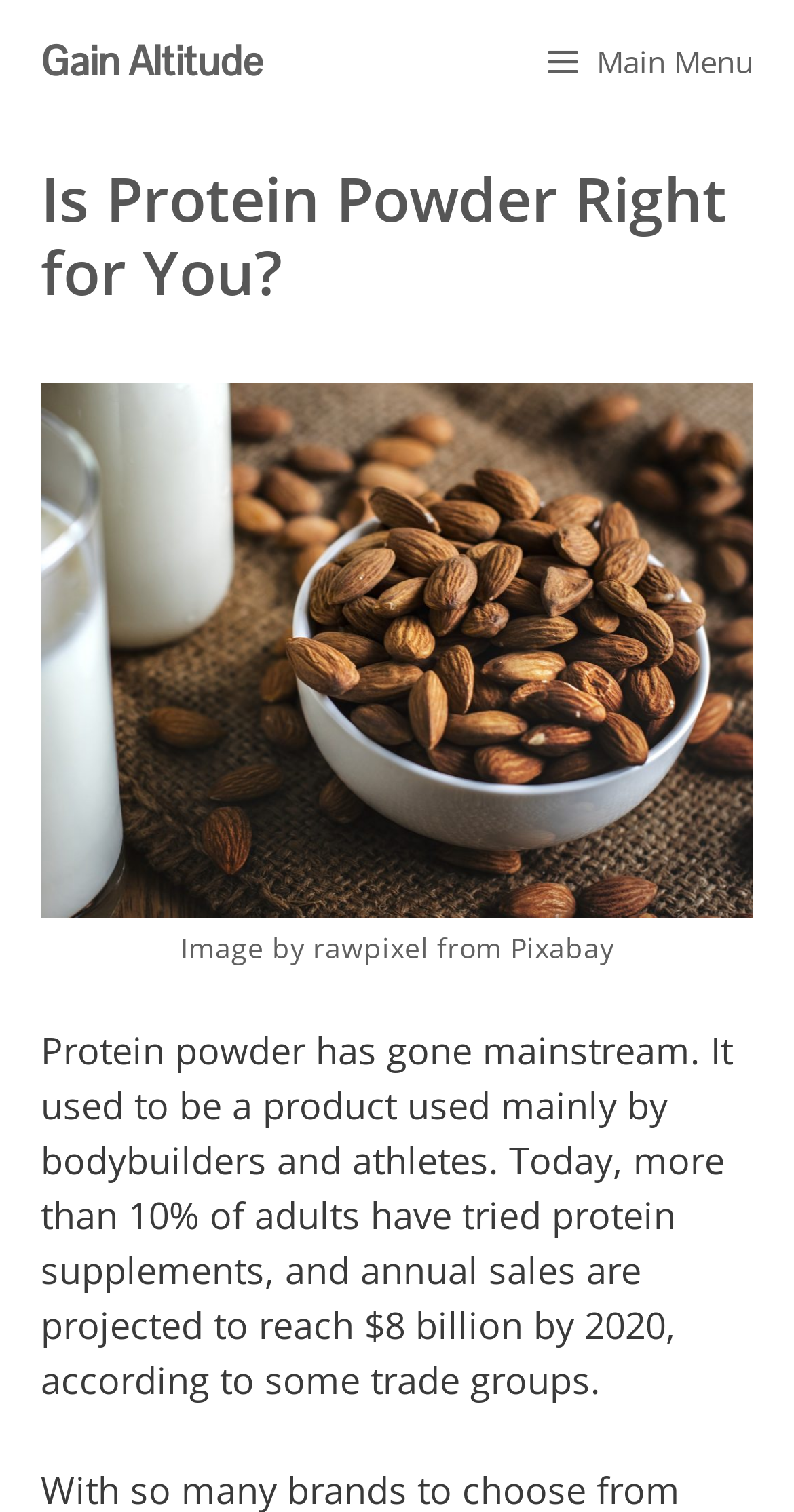What is the source of the image on the webpage?
Please provide a comprehensive answer based on the visual information in the image.

The figcaption of the image on the webpage mentions that the image is by 'rawpixel from Pixabay', indicating that the source of the image is rawpixel from Pixabay.